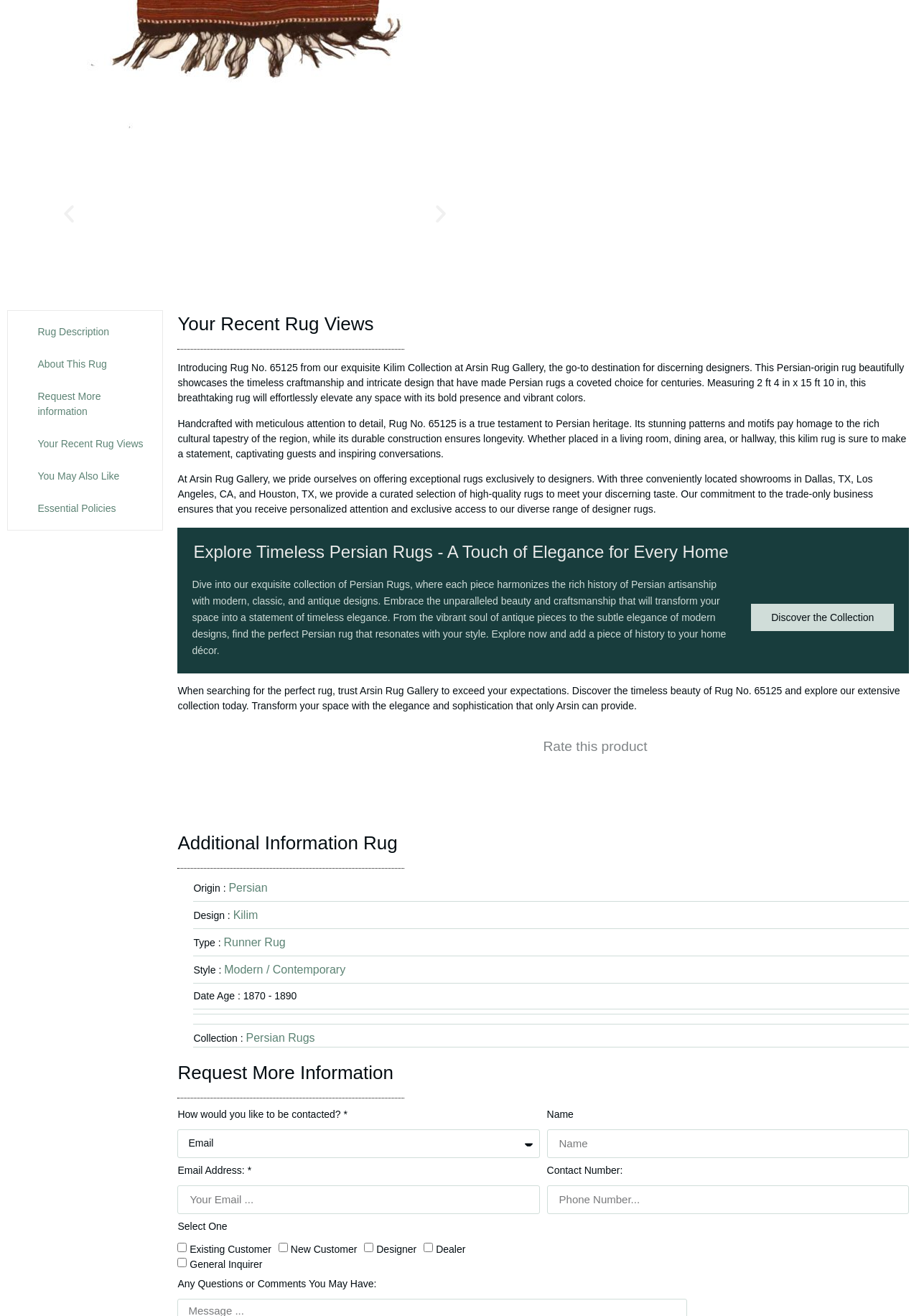What is the origin of Rug No. 65125?
Respond to the question with a well-detailed and thorough answer.

The origin of Rug No. 65125 can be found in the 'Additional Information Rug' section, where it is stated that the origin is Persian, which is a link that can be clicked for more information.